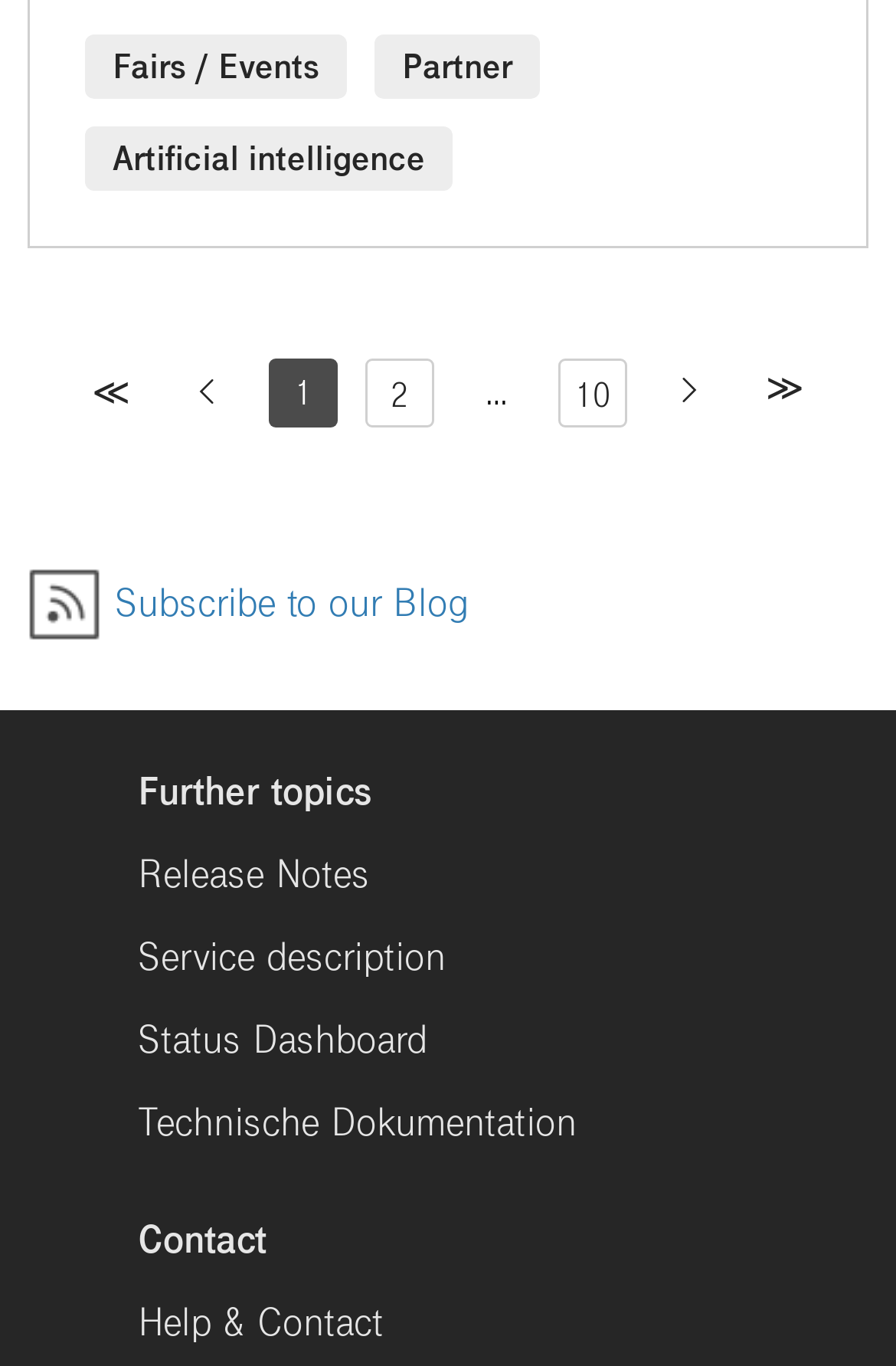Specify the bounding box coordinates of the region I need to click to perform the following instruction: "Navigate to Artificial intelligence". The coordinates must be four float numbers in the range of 0 to 1, i.e., [left, top, right, bottom].

[0.095, 0.092, 0.505, 0.14]